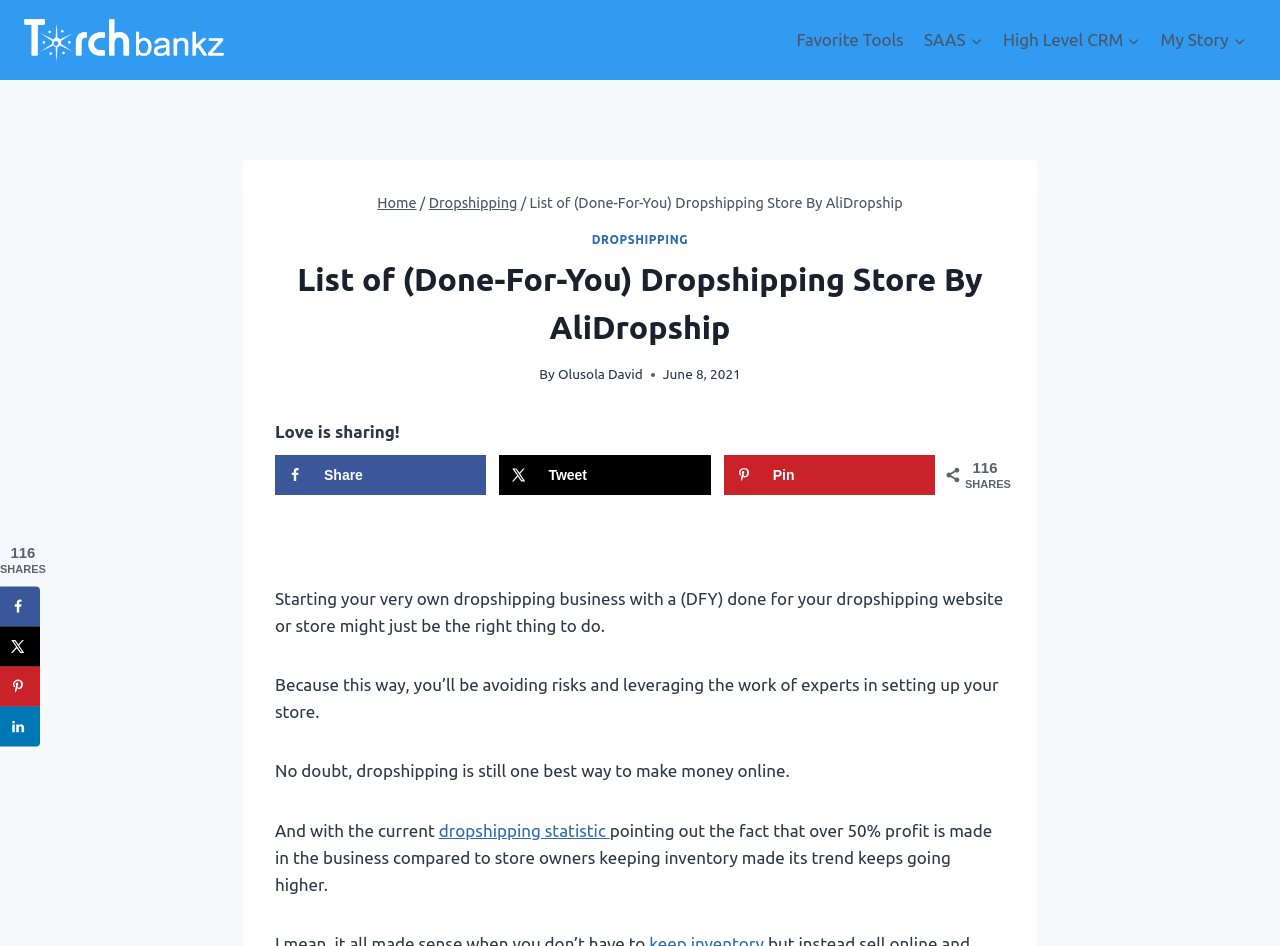Give a short answer using one word or phrase for the question:
How many shares does the webpage have?

116